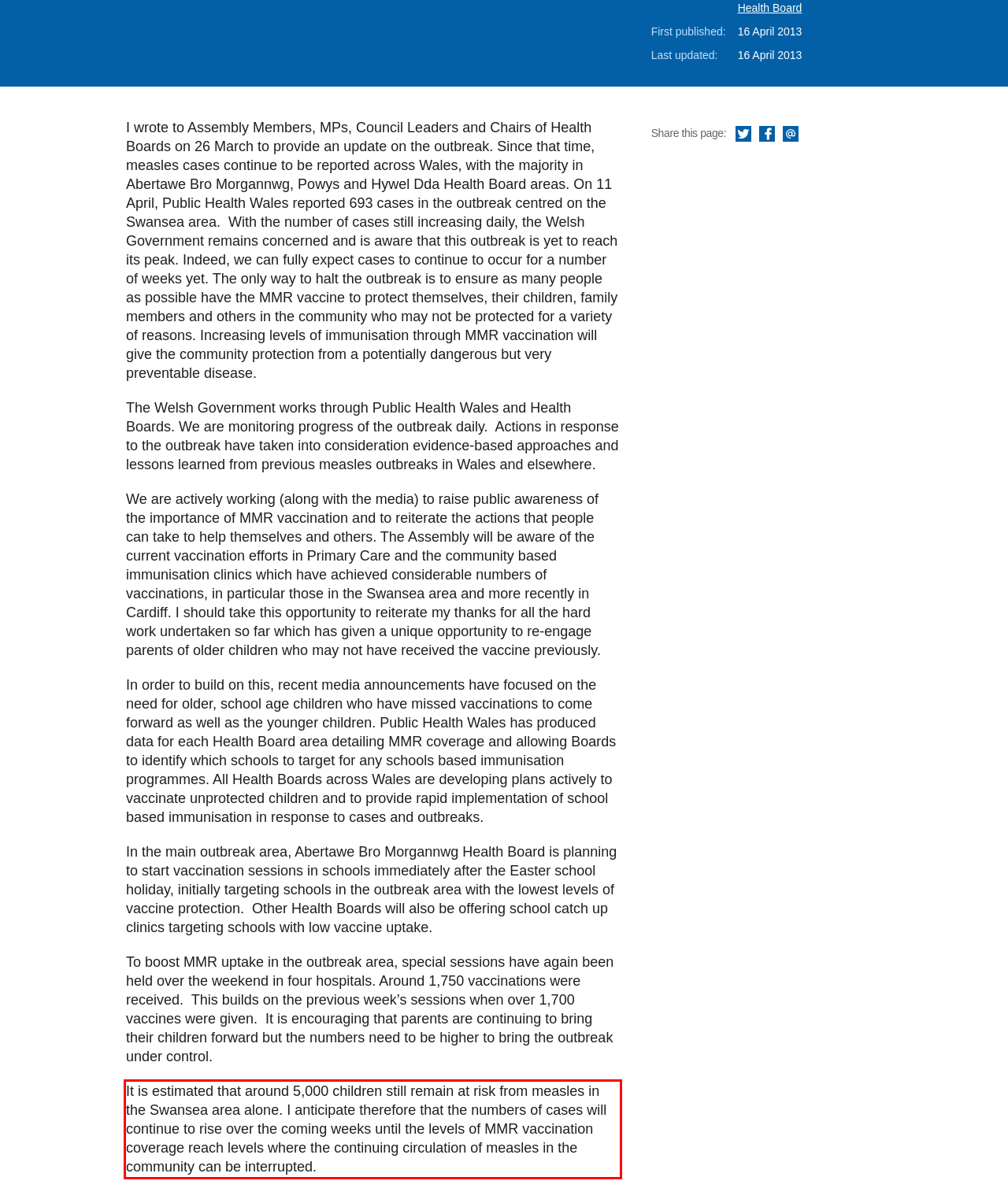Please examine the webpage screenshot and extract the text within the red bounding box using OCR.

It is estimated that around 5,000 children still remain at risk from measles in the Swansea area alone. I anticipate therefore that the numbers of cases will continue to rise over the coming weeks until the levels of MMR vaccination coverage reach levels where the continuing circulation of measles in the community can be interrupted.